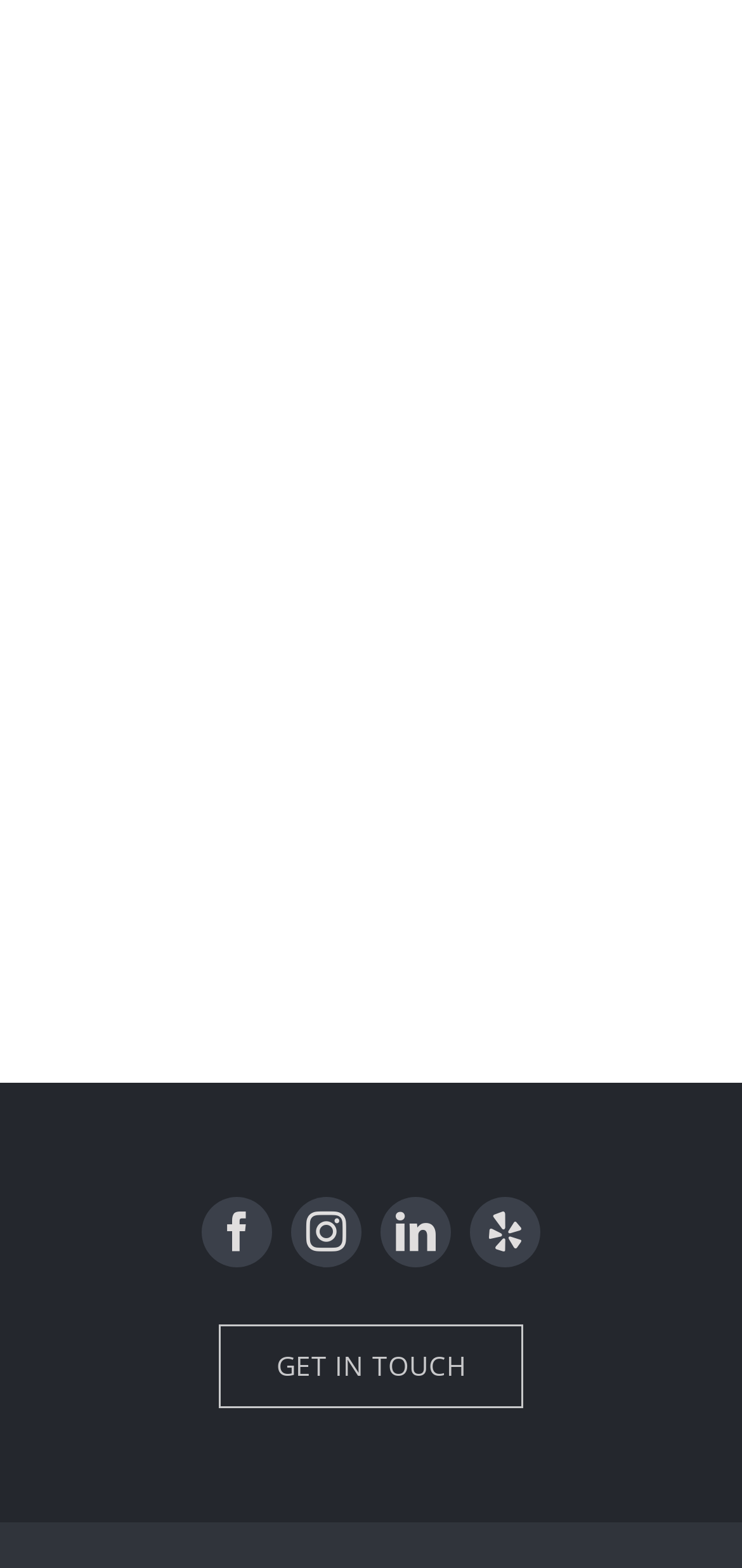How many social media links are there?
Give a single word or phrase as your answer by examining the image.

4